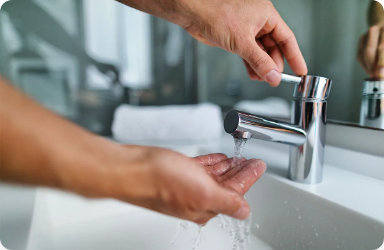What is the purpose of pressure regulator adjustments?
Answer the question with a detailed explanation, including all necessary information.

The caption highlights the importance of proper pressure regulation within plumbing systems, emphasizing the comfort and efficiency that a well-maintained faucet can provide in daily life, suggesting that the purpose of pressure regulator adjustments is to achieve comfort and efficiency.